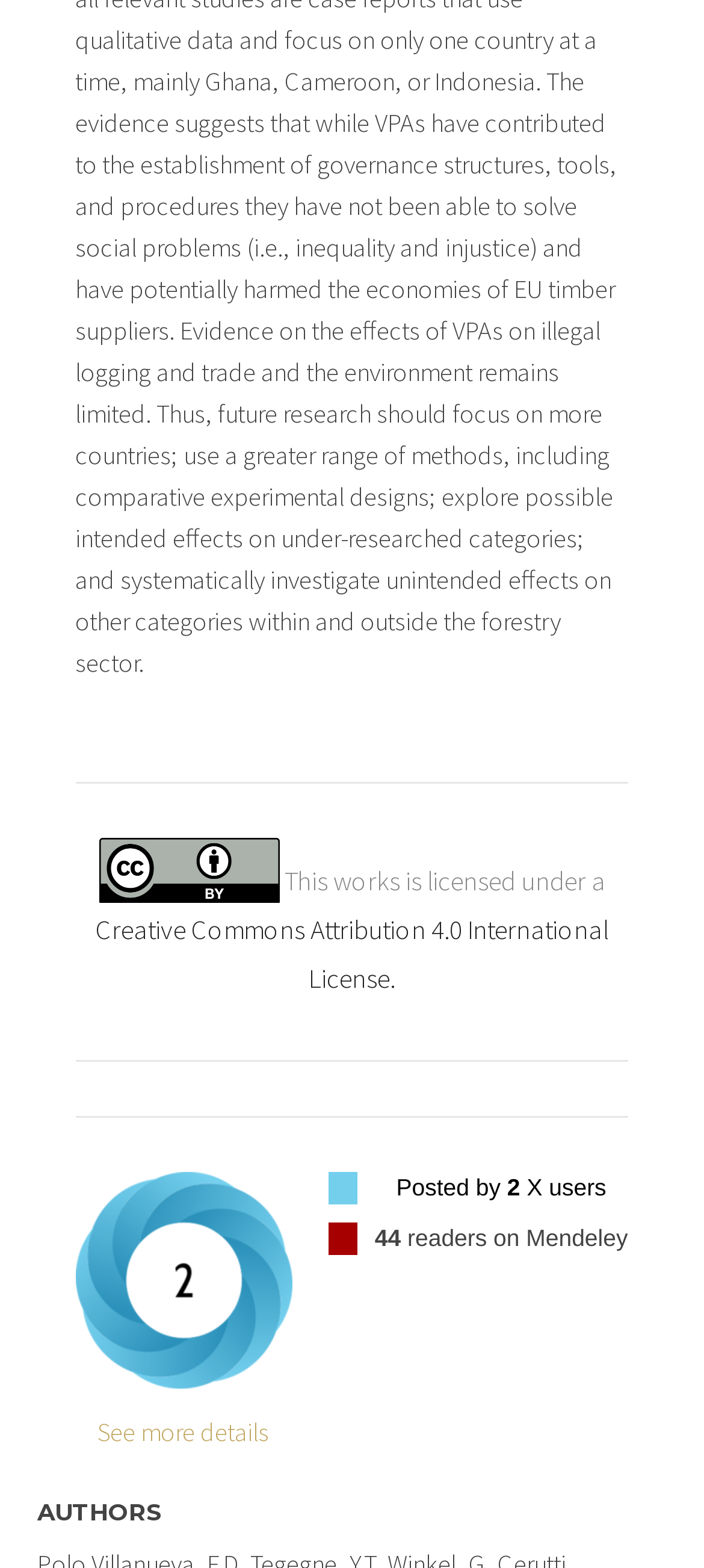Look at the image and answer the question in detail:
What is the license of this work?

I found the license information by looking at the text 'This work is licensed under a' followed by a link 'Creative Commons Attribution 4.0 International License.' which provides the specific license details.